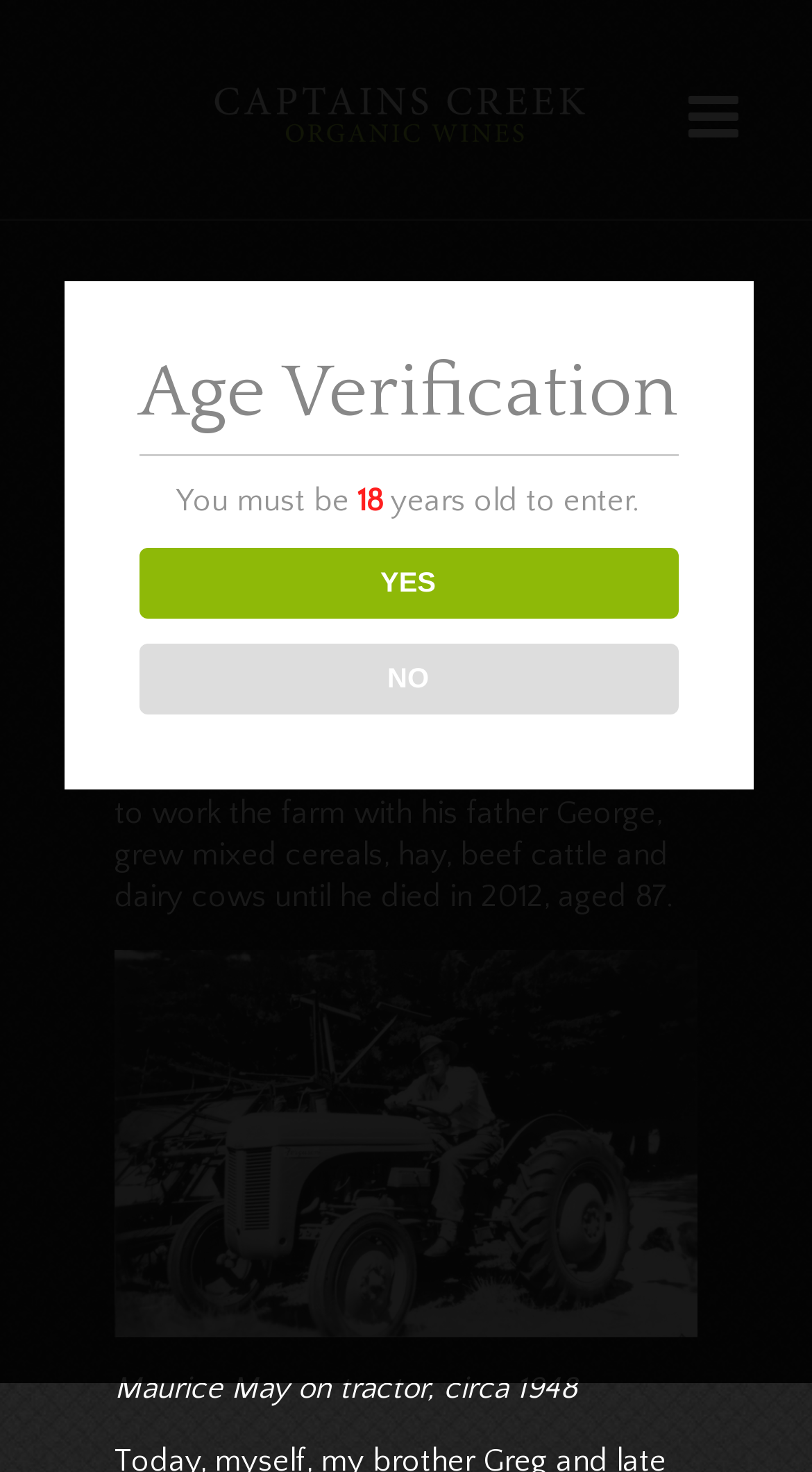Give a one-word or short phrase answer to the question: 
What is the name of the farm?

Captains Creek